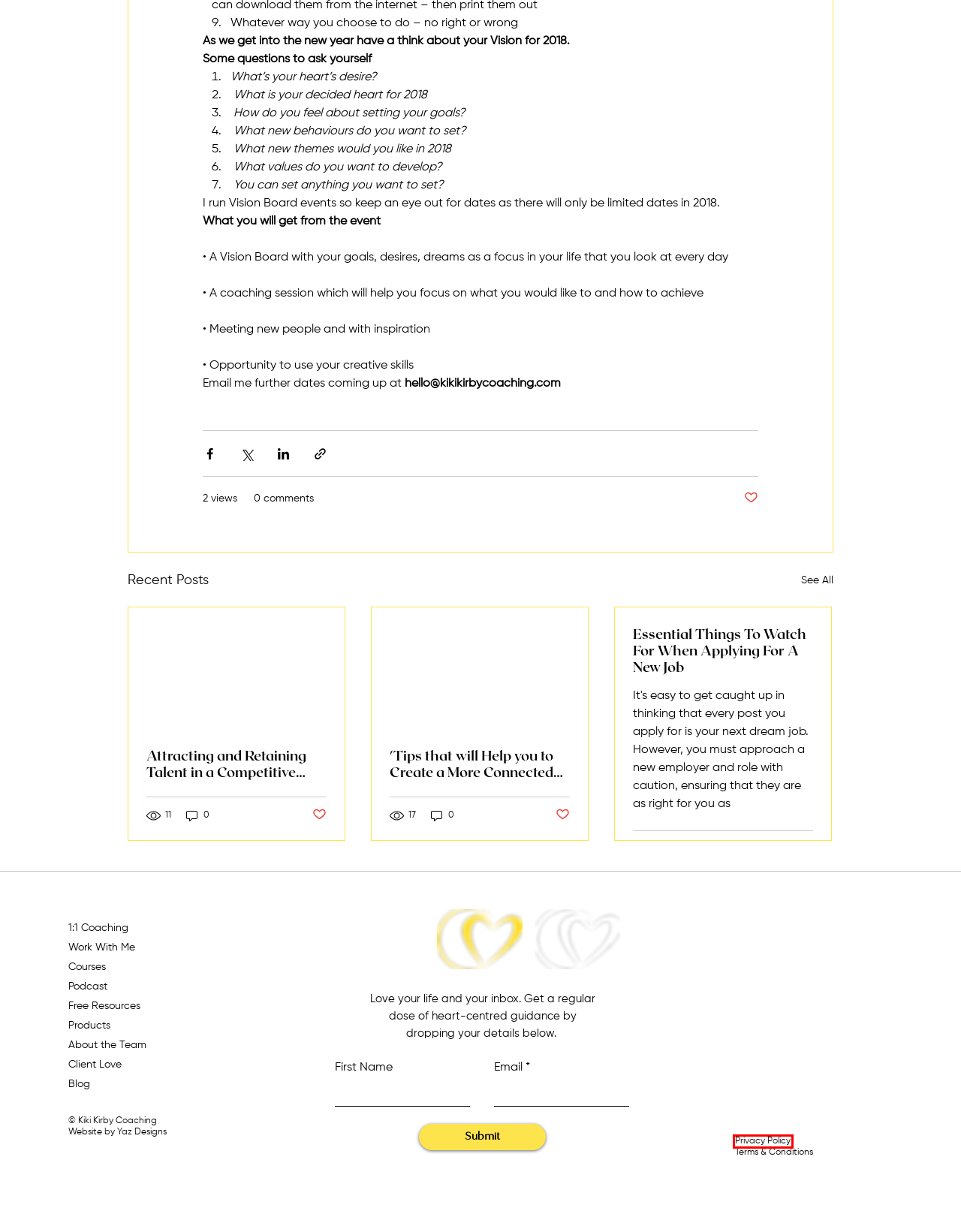You are presented with a screenshot of a webpage containing a red bounding box around a particular UI element. Select the best webpage description that matches the new webpage after clicking the element within the bounding box. Here are the candidates:
A. Podcast | Kiki Kirby Coaching
B. Privacy Policy | Kiki Kirby Coaching
C. Essential Things To Watch For When Applying For A New Job
D. Blogs Kiki | Life Coach | Business Coach | Kiki Kirby Coaching
E. Web Designer in Leeds | Website Designer | Yaz Designs
F. Attracting and Retaining Talent in a Competitive Industry: A How-To Guide
G. 'Tips that will Help you to Create a More Connected Workplace'
H. About Kiki | Life Coach | Business Coach | Kiki Kirby Coaching

B